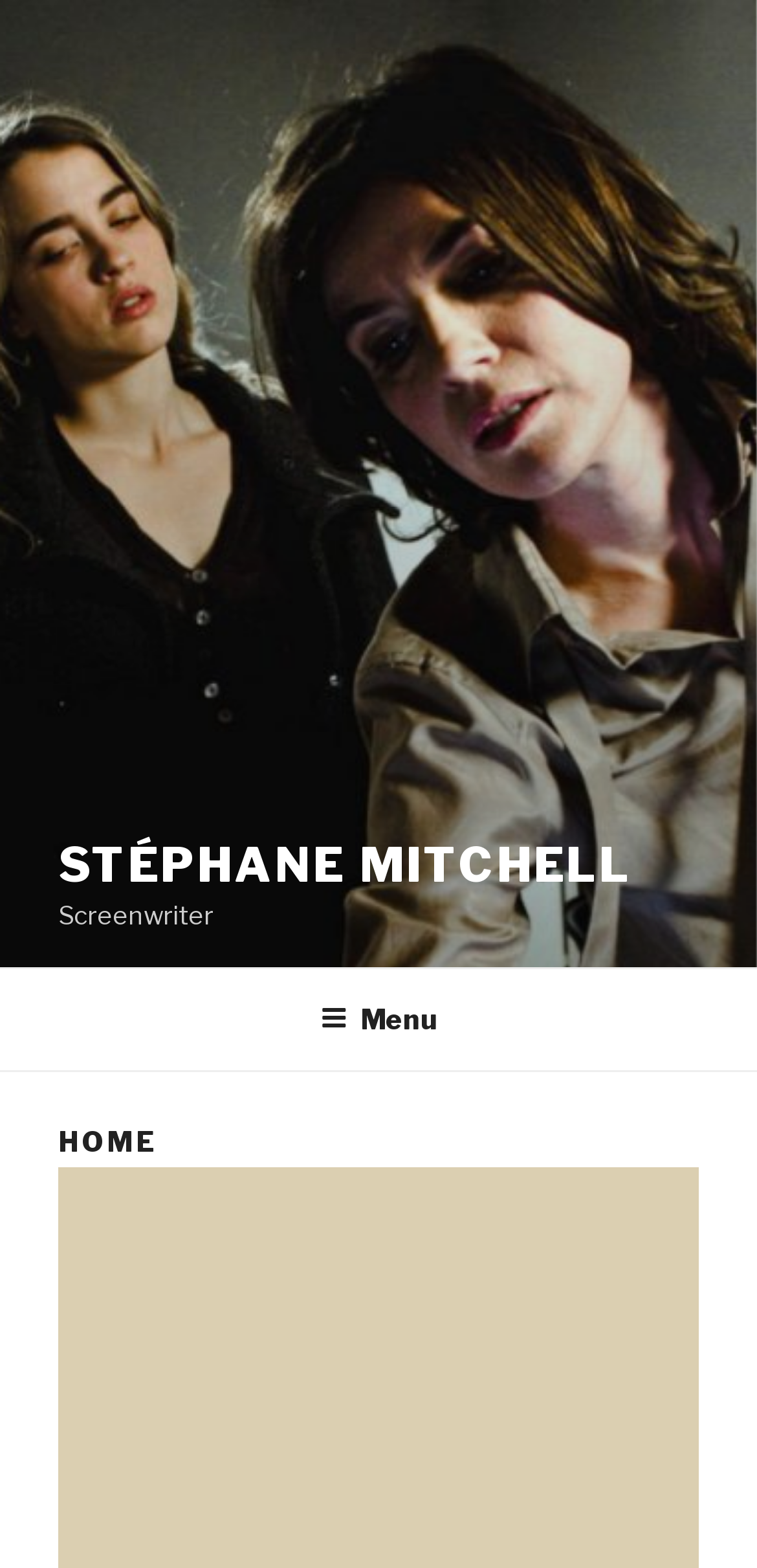What is the first menu item?
Could you give a comprehensive explanation in response to this question?

I can see that the menu has a button labeled 'Menu' that is not expanded. When I look at the menu items, I can see that the first item is labeled 'HOME', which suggests that this is the first menu item.